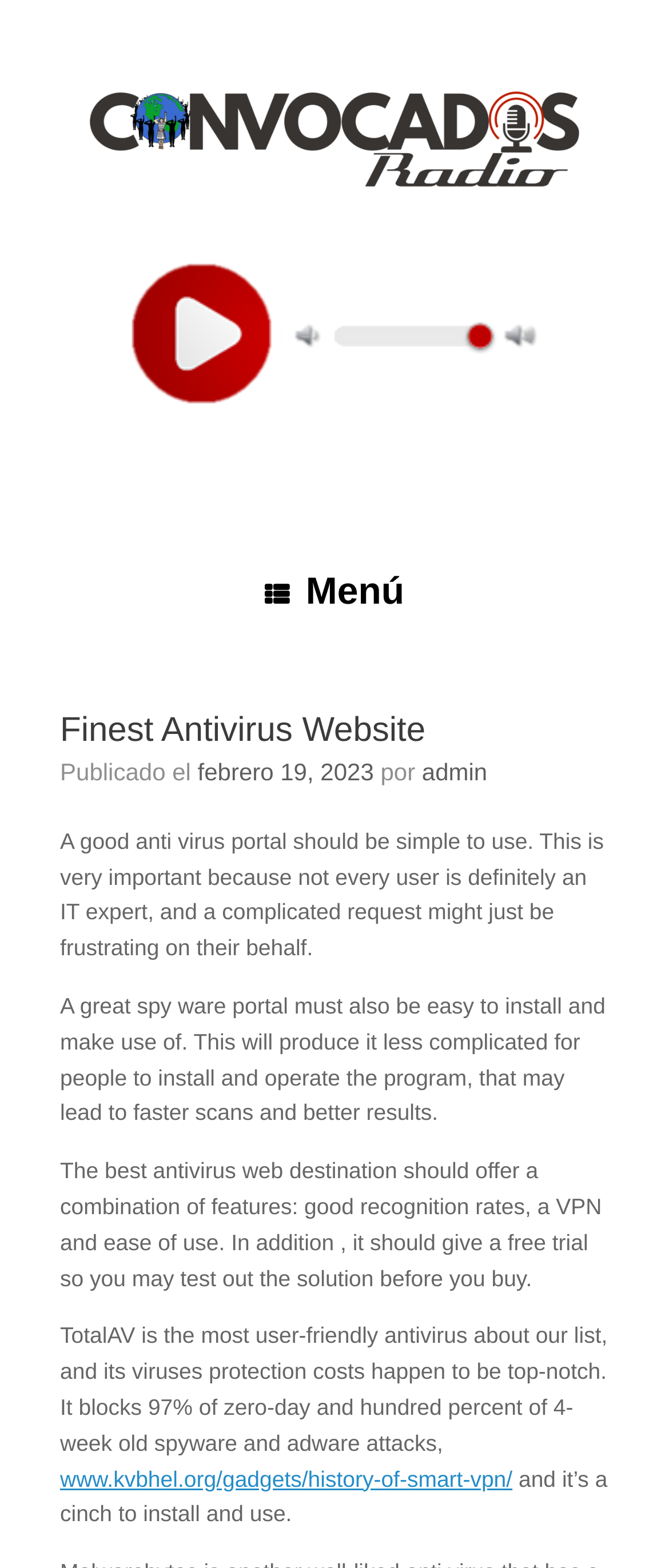Write an extensive caption that covers every aspect of the webpage.

The webpage is about the Finest Antivirus Website, specifically Convocados Radio. At the top, there are two complementary sections, one above the other, taking up most of the width of the page. The first section contains an image on the left, followed by the text "Convocados Radio" and another image on the right. 

Below these sections, there is a menu link with an icon, labeled "Menú". To the right of the menu link, there is a header section that spans the width of the page. The header section contains the title "Finest Antivirus Website" and some metadata, including the publication date "febrero 19, 2023" and the author "admin".

Below the header section, there are four paragraphs of text. The first paragraph discusses the importance of an antivirus portal being easy to use. The second paragraph emphasizes the need for an antivirus portal to be easy to install and use. The third paragraph lists the features that a good antivirus website should offer, including good recognition rates, a VPN, and ease of use. The fourth paragraph specifically recommends TotalAV as a user-friendly antivirus option with top-notch virus protection.

At the bottom of the page, there is a link to an external website, "www.kvbhel.org/gadgets/history-of-smart-vpn/", followed by a short sentence that concludes the text.